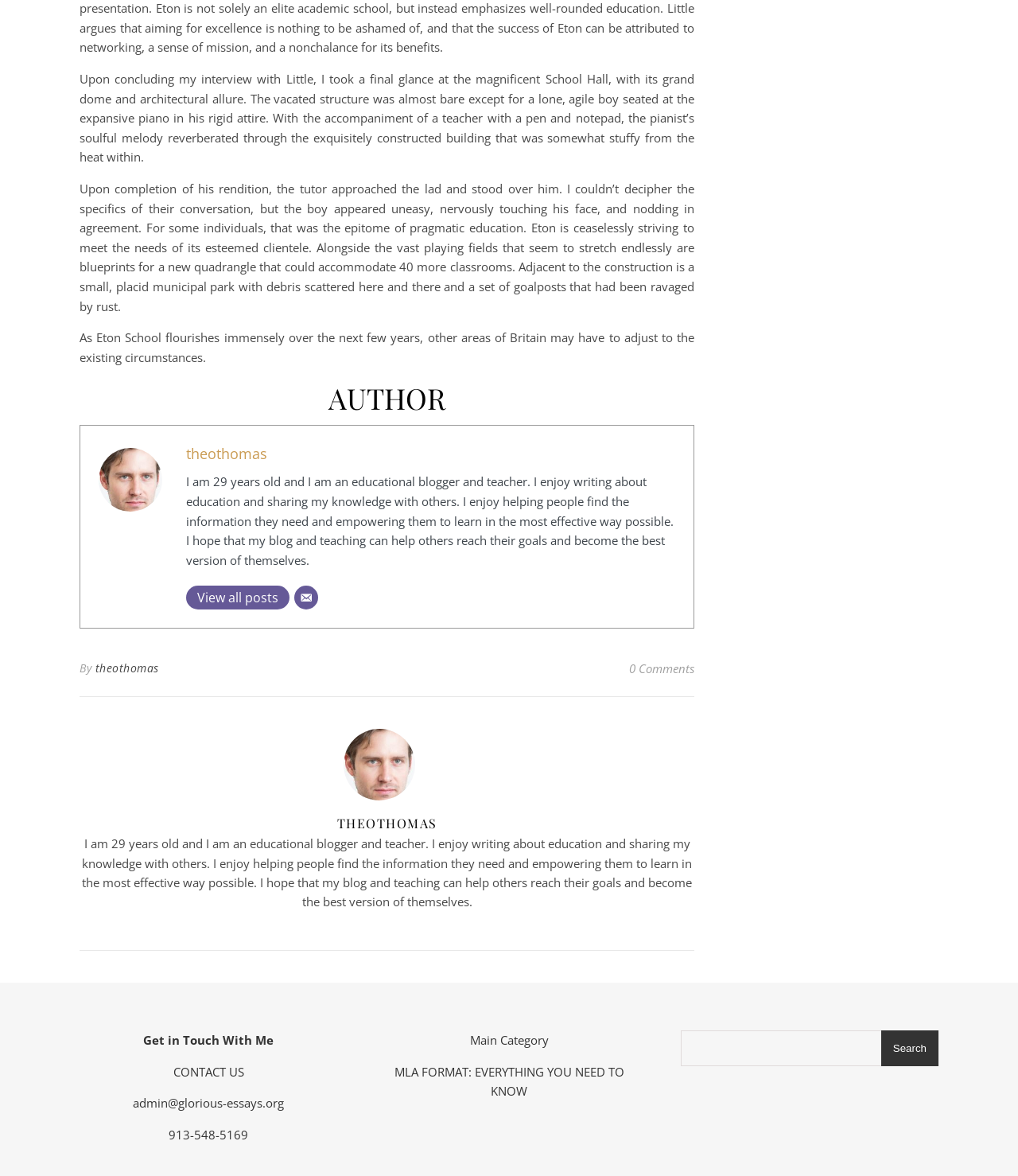How many links are there in the footer section?
Refer to the image and provide a thorough answer to the question.

The footer section contains three links: 'By theothomas', '0 Comments', and 'Email'. These links are located at the bottom of the webpage.